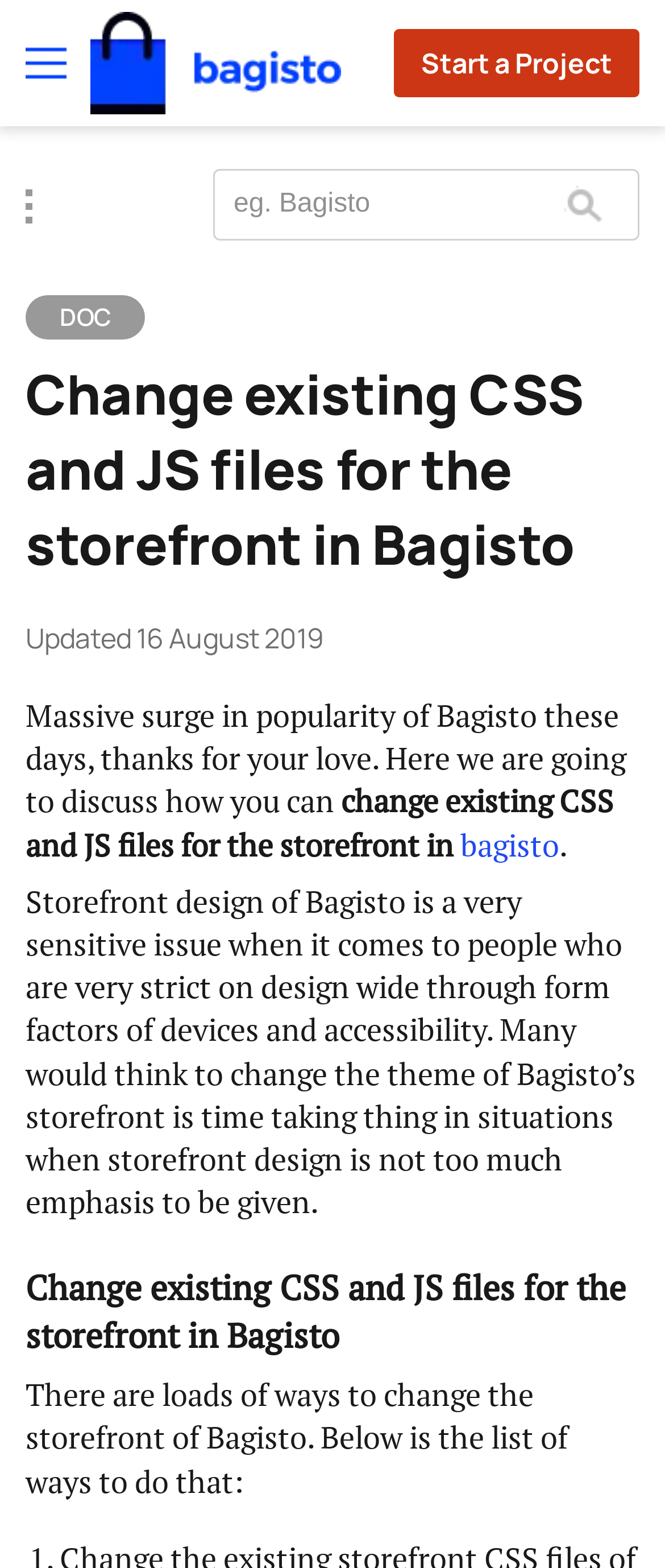What is the purpose of the storefront in Bagisto?
Based on the image, give a concise answer in the form of a single word or short phrase.

Shop landing page